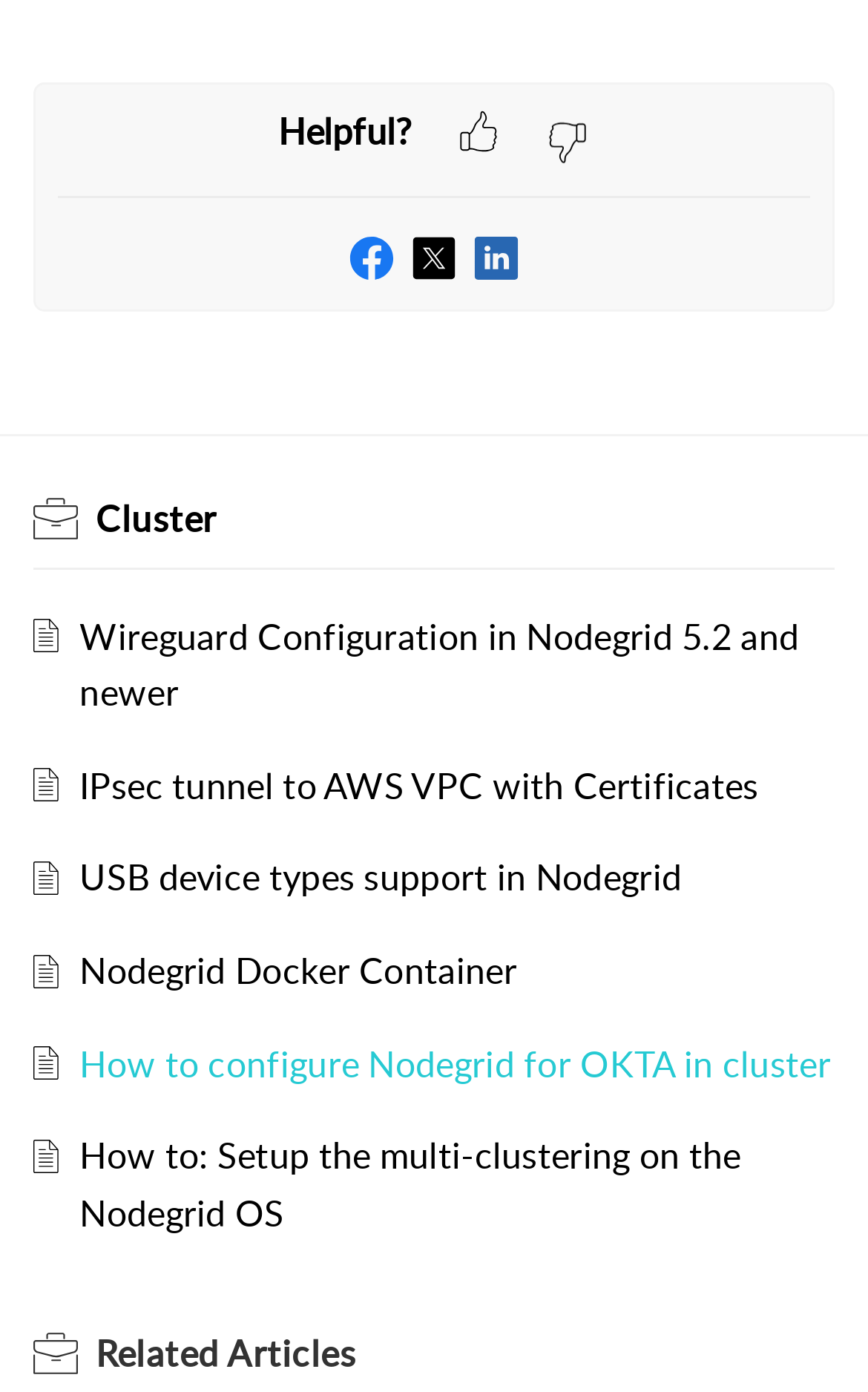Give a one-word or phrase response to the following question: What is the text above the Facebook link?

Helpful?